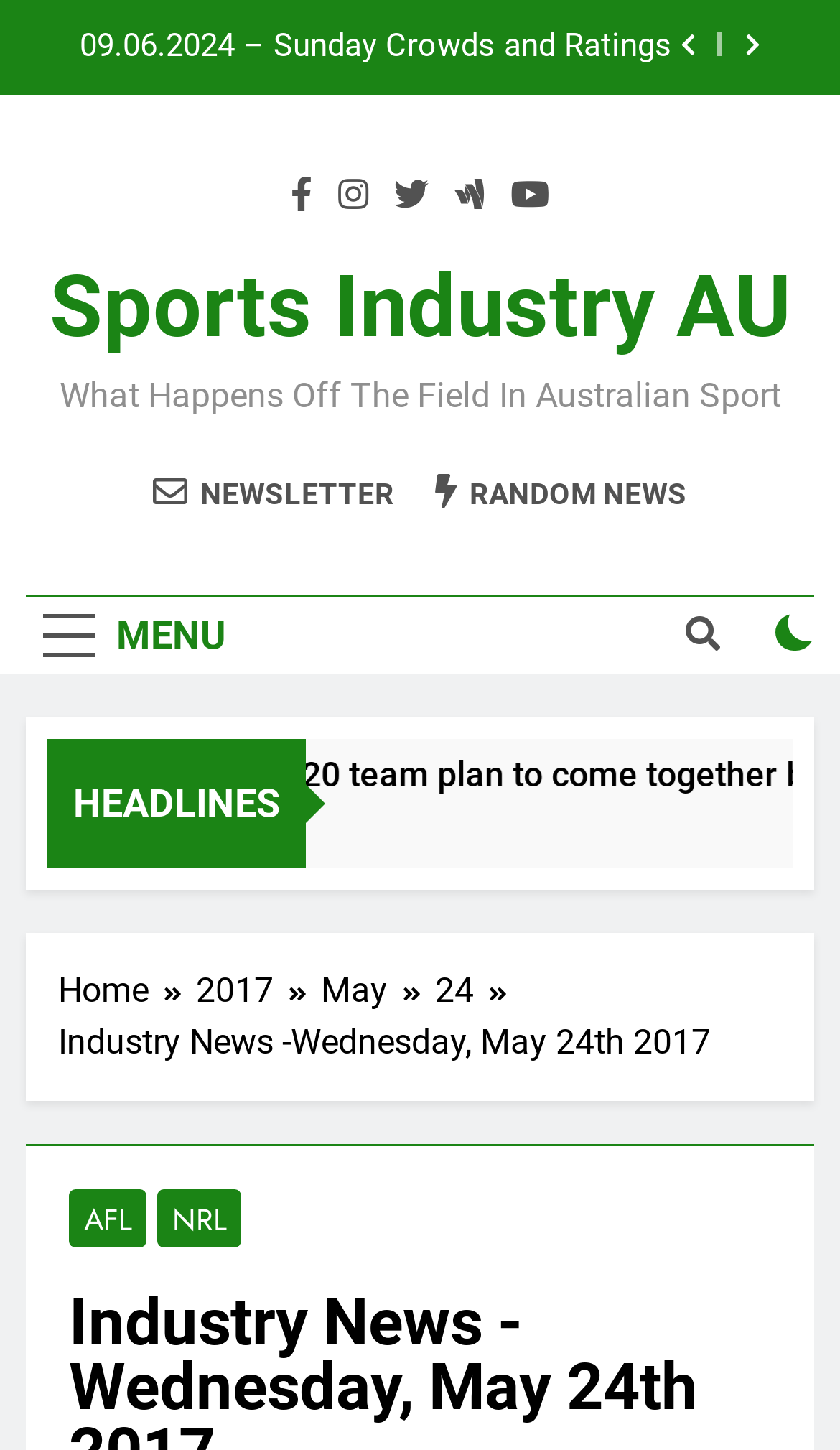Provide the bounding box coordinates for the area that should be clicked to complete the instruction: "Click the MENU button".

[0.031, 0.412, 0.29, 0.465]